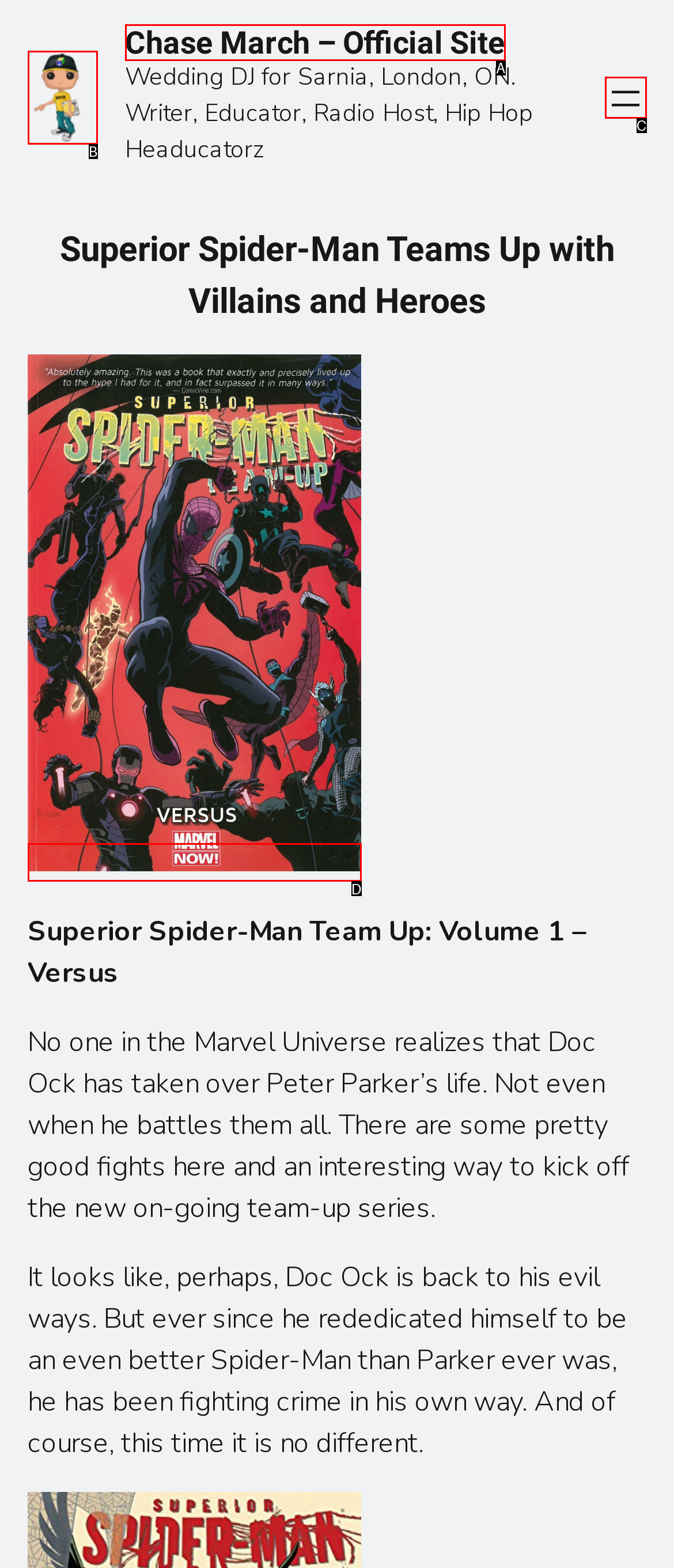Determine the HTML element that best aligns with the description: aria-label="Open menu"
Answer with the appropriate letter from the listed options.

C